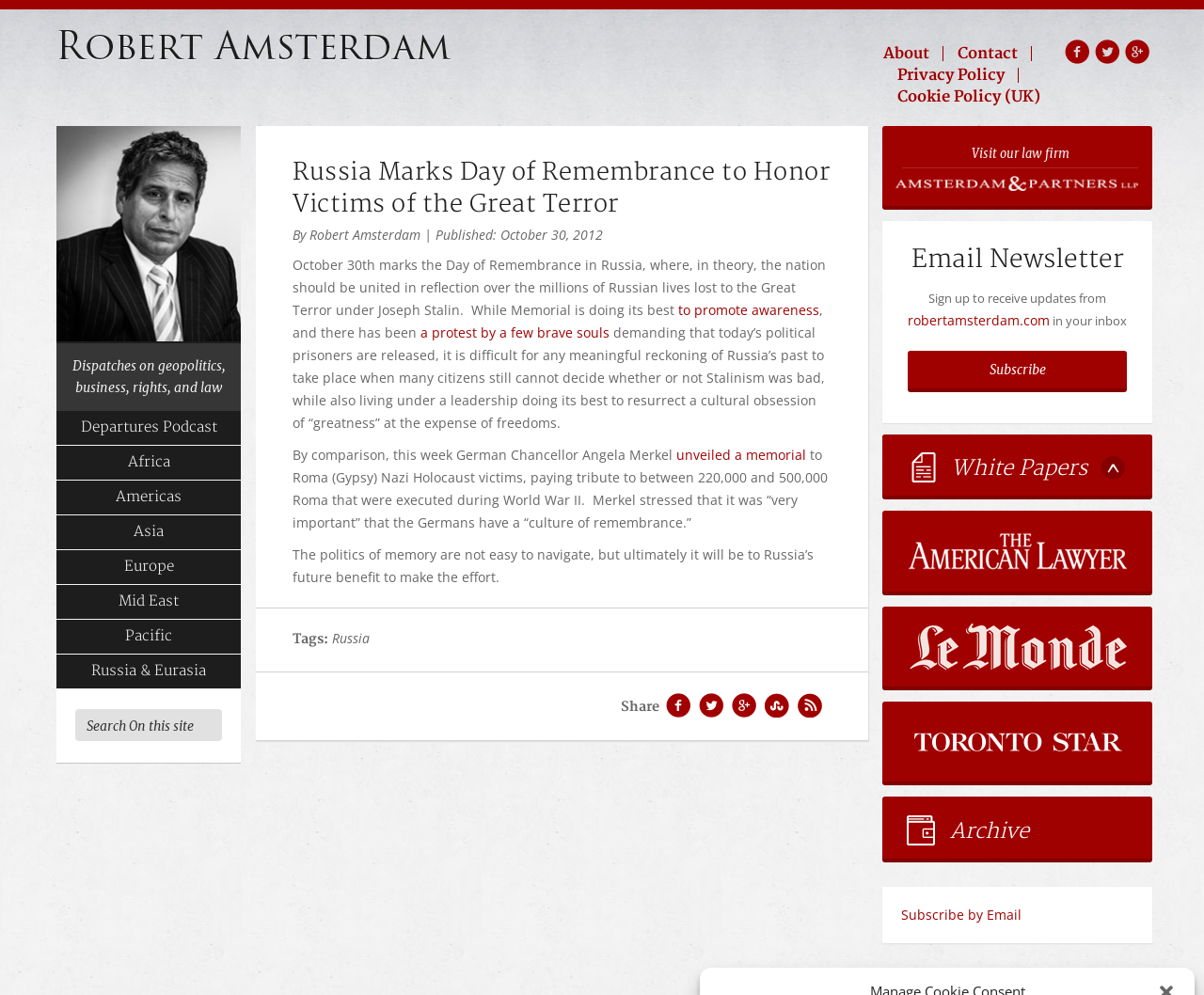Reply to the question with a single word or phrase:
What is the topic of the article?

Day of Remembrance in Russia